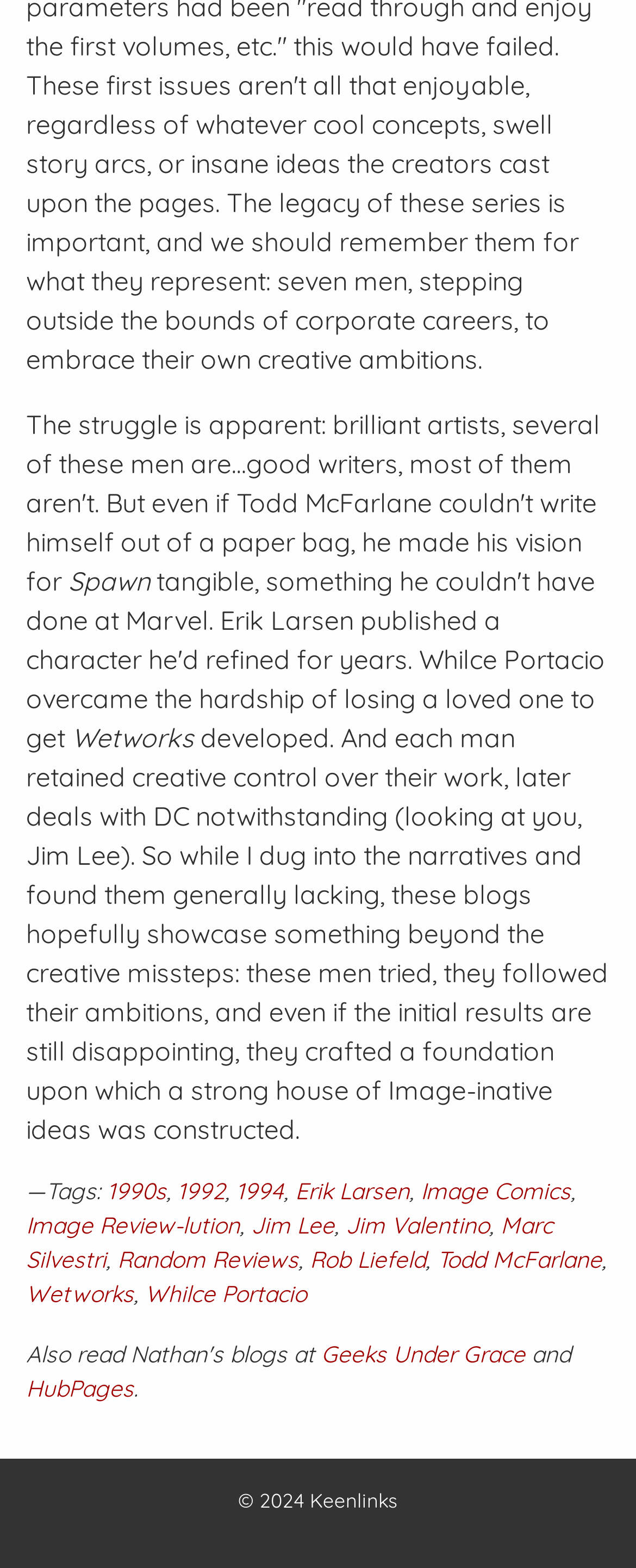Locate the bounding box coordinates of the element that needs to be clicked to carry out the instruction: "Read the article about Wetworks". The coordinates should be given as four float numbers ranging from 0 to 1, i.e., [left, top, right, bottom].

[0.113, 0.459, 0.305, 0.48]